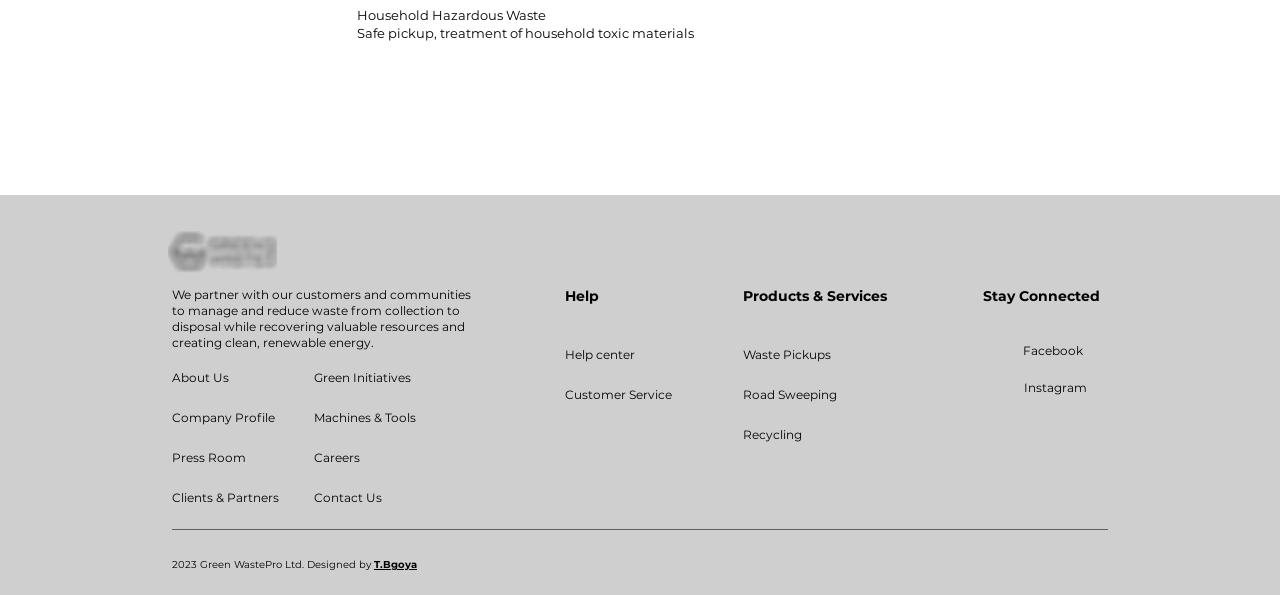Pinpoint the bounding box coordinates of the element you need to click to execute the following instruction: "Get help from the help center". The bounding box should be represented by four float numbers between 0 and 1, in the format [left, top, right, bottom].

[0.441, 0.563, 0.552, 0.63]